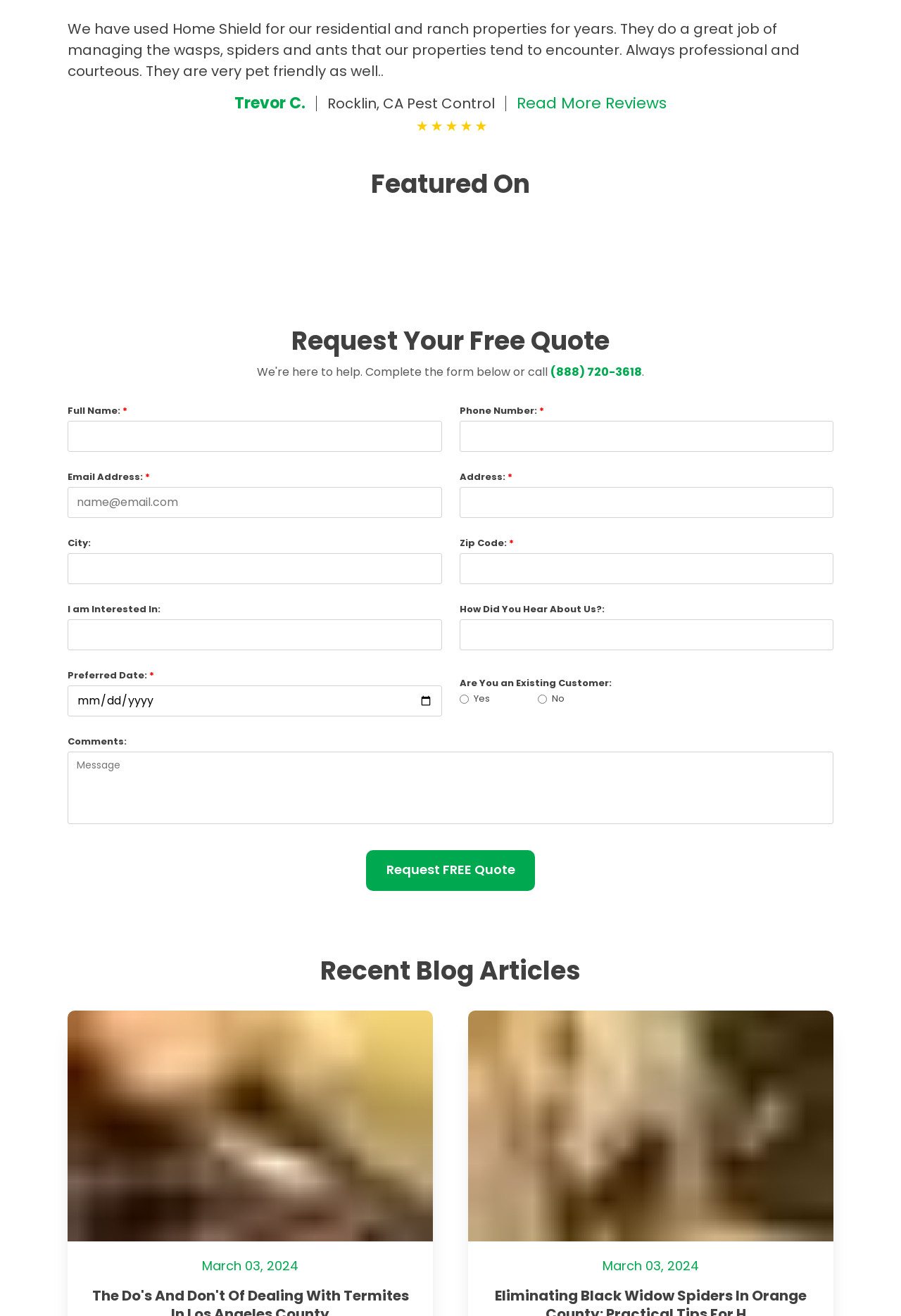Specify the bounding box coordinates of the region I need to click to perform the following instruction: "Select a preferred date". The coordinates must be four float numbers in the range of 0 to 1, i.e., [left, top, right, bottom].

[0.075, 0.521, 0.49, 0.544]